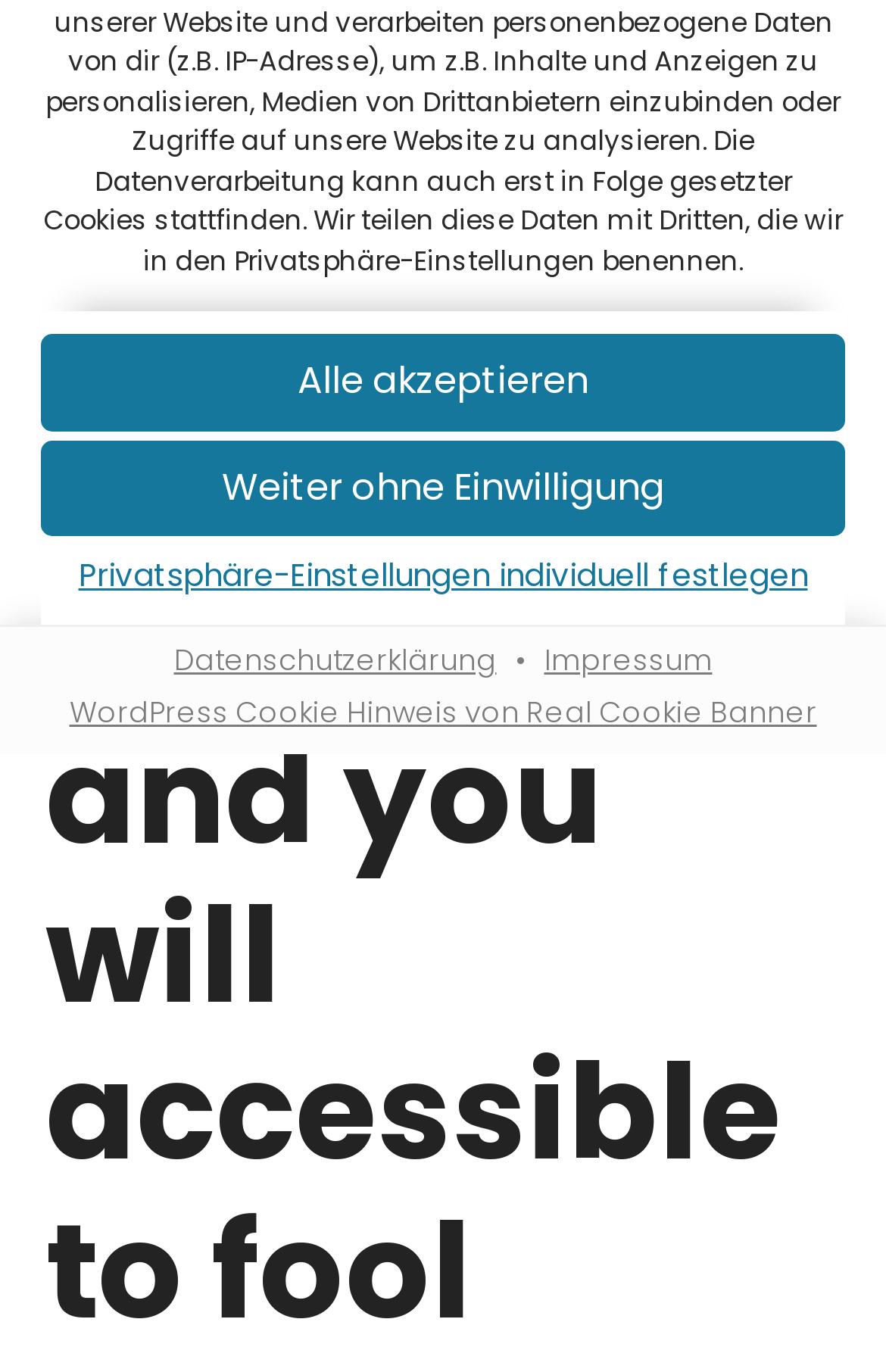Can you find the bounding box coordinates for the UI element given this description: "Weiter ohne Einwilligung"? Provide the coordinates as four float numbers between 0 and 1: [left, top, right, bottom].

[0.046, 0.322, 0.954, 0.392]